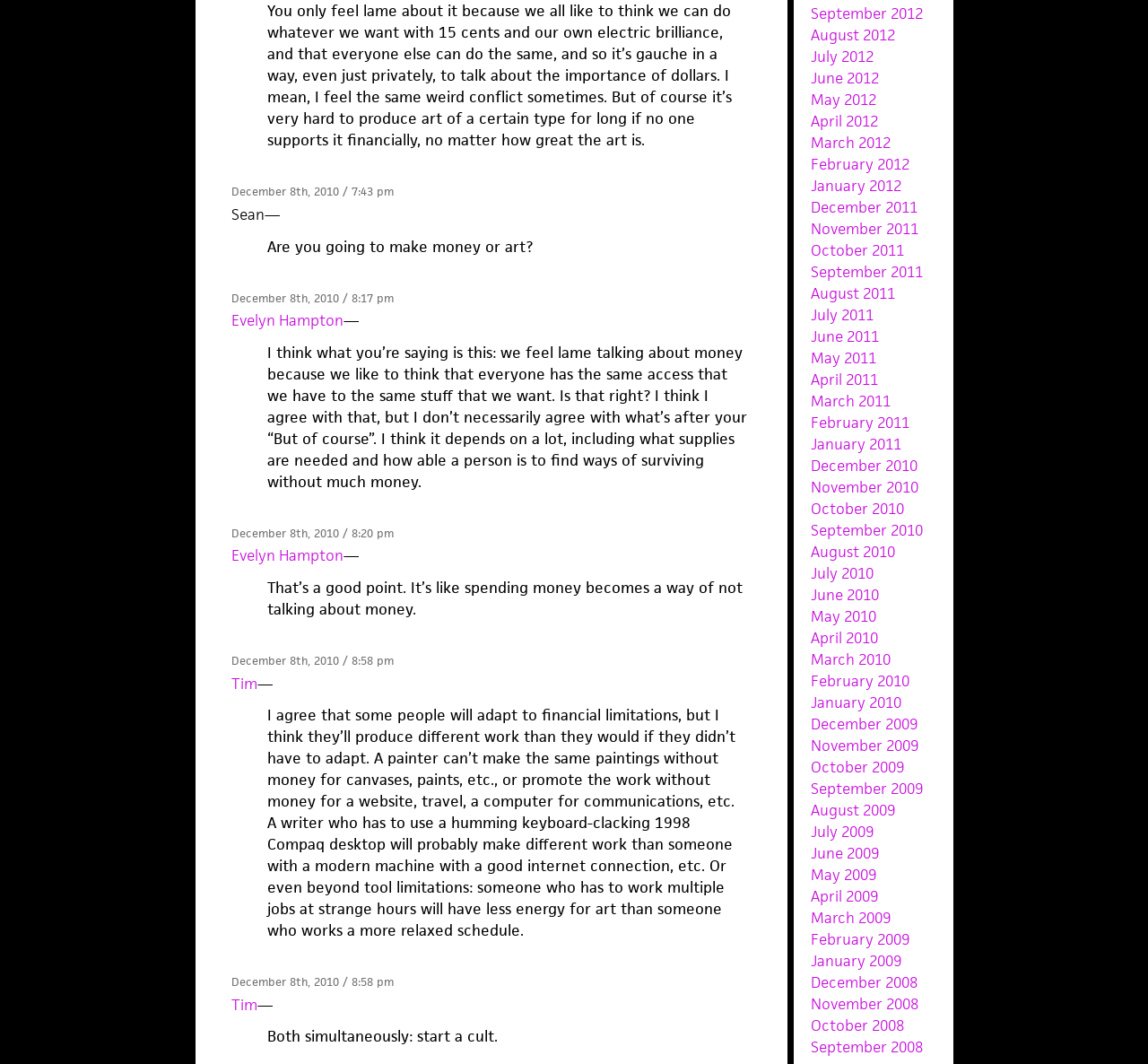Please locate the bounding box coordinates of the region I need to click to follow this instruction: "Check a comment from Tim".

[0.201, 0.633, 0.224, 0.651]